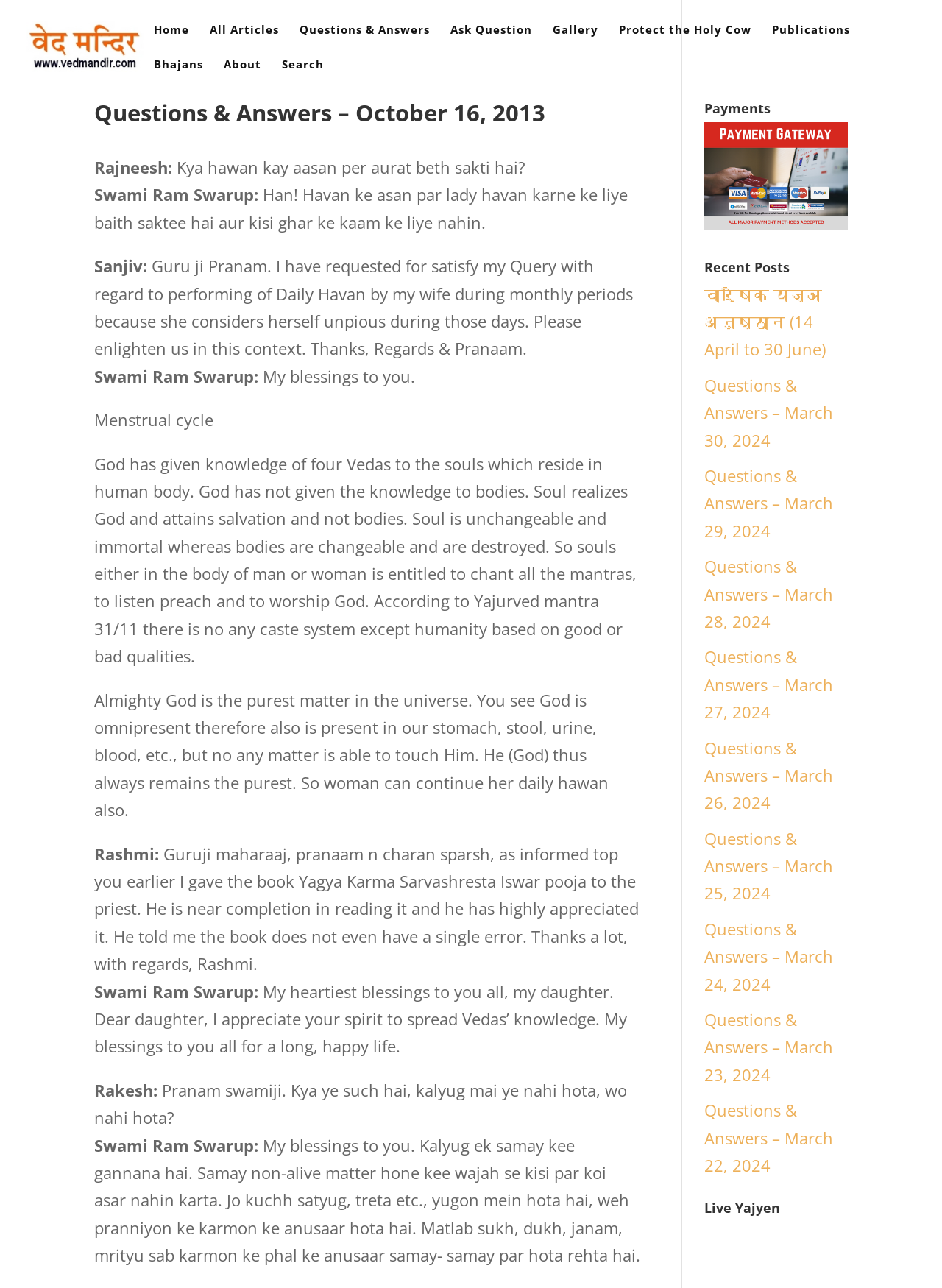Offer a thorough description of the webpage.

This webpage is a question-and-answer forum, specifically from October 16, 2013, on the Ved Mandir website. At the top, there is a navigation menu with links to various sections, including "Home", "All Articles", "Questions & Answers", "Ask Question", "Gallery", "Protect the Holy Cow", "Publications", "Bhajans", and "About". Below the navigation menu, there is a heading that reads "Questions & Answers – October 16, 2013".

The main content of the page consists of a series of questions and answers, with each question and answer pair displayed in a separate section. The questions are asked by various individuals, including Rajneesh, Sanjiv, Rashmi, and Rakesh, and the answers are provided by Swami Ram Swarup. The questions and answers are related to various topics, including the performance of daily havan by women during their menstrual periods, the concept of menstrual cycle, and the nature of God.

To the right of the main content, there are three sections: "Payments", "Recent Posts", and "Live Yajyen". The "Payments" section contains a link and an image, but no text. The "Recent Posts" section lists several links to other question-and-answer pages, dated from March 22, 2024, to March 30, 2024. The "Live Yajyen" section contains a heading, but no other content.

At the very top of the page, there is a link to "Ved Mandir" with an accompanying image, and a search bar is located below the navigation menu.